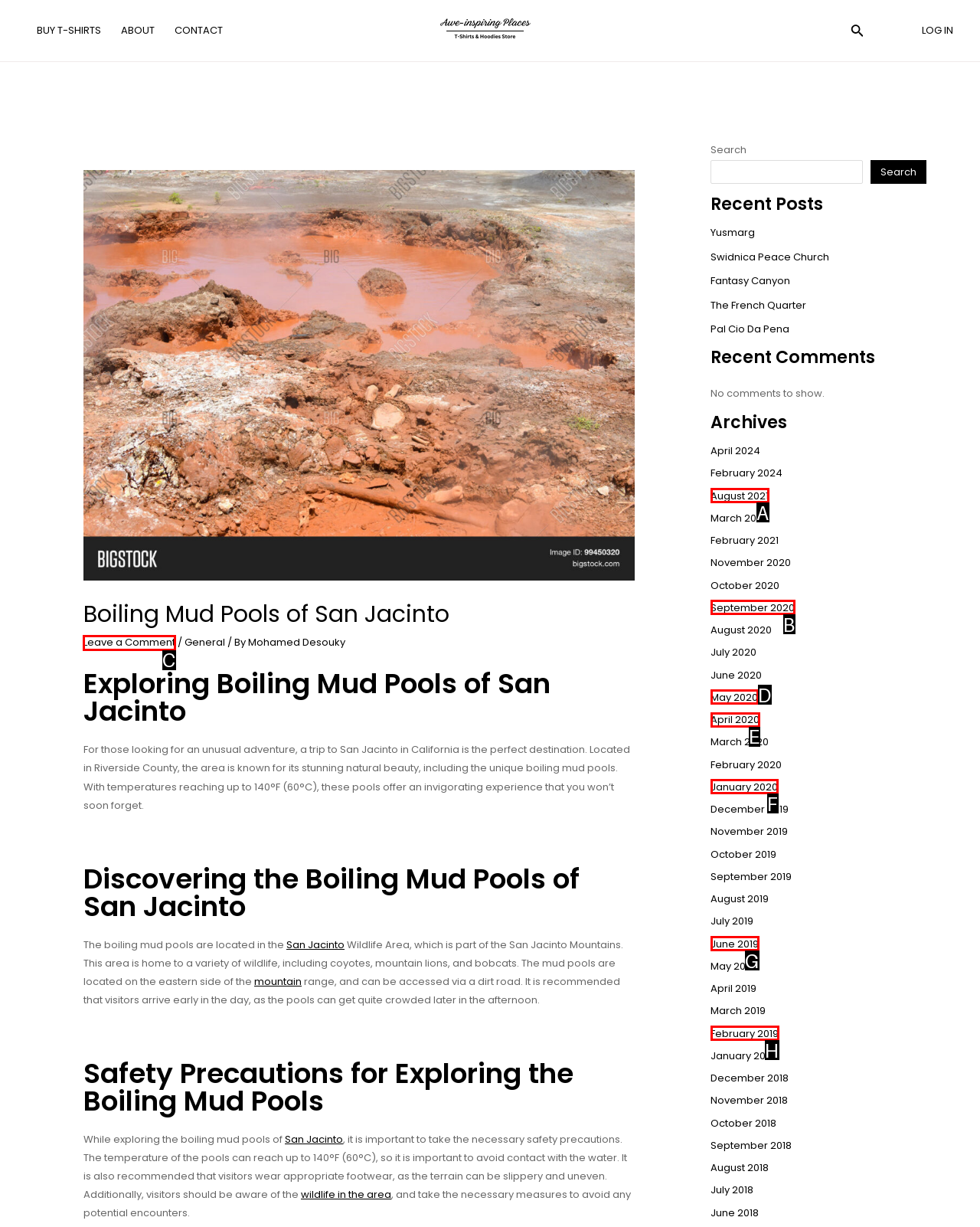Determine the correct UI element to click for this instruction: Leave a comment. Respond with the letter of the chosen element.

C